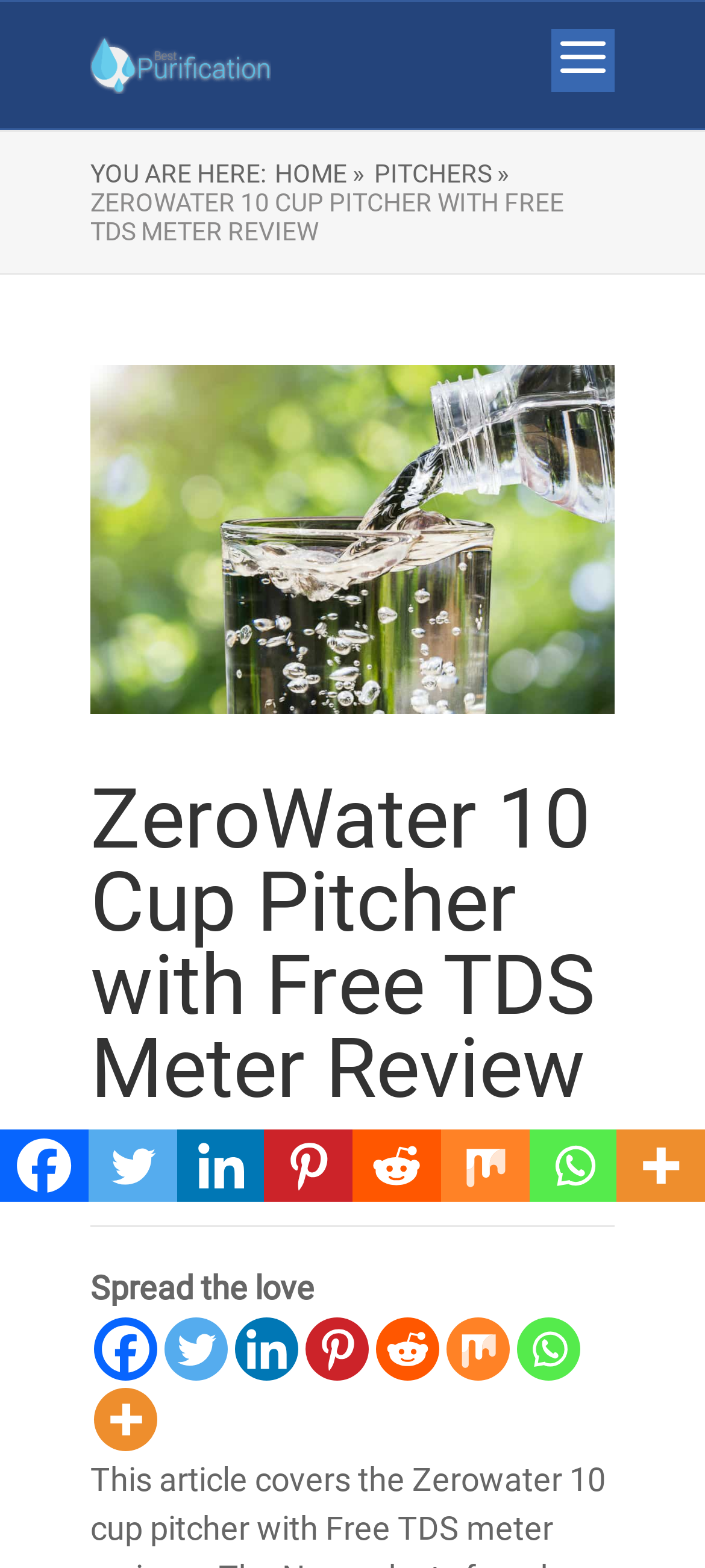Produce an elaborate caption capturing the essence of the webpage.

This webpage is a review of the ZeroWater 10 Cup Pitcher with Free TDS Meter. At the top, there is a navigation menu with links to "Best Purification", "HOME", and "PITCHERS". Below the navigation menu, the title "ZEROWATER 10 CUP PITCHER WITH FREE TDS METER REVIEW" is prominently displayed. 

The main content of the review is headed by a large heading "ZeroWater 10 Cup Pitcher with Free TDS Meter Review", which takes up a significant portion of the page. The review is dated "July 11, 2022" and is attributed to "Jack Wilson". 

On the left side of the page, there are two sets of social media links, one above the other, allowing users to share the review on various platforms such as Facebook, Twitter, and LinkedIn. 

At the bottom of the page, there is a call-to-action "Spread the love" followed by another set of social media links.